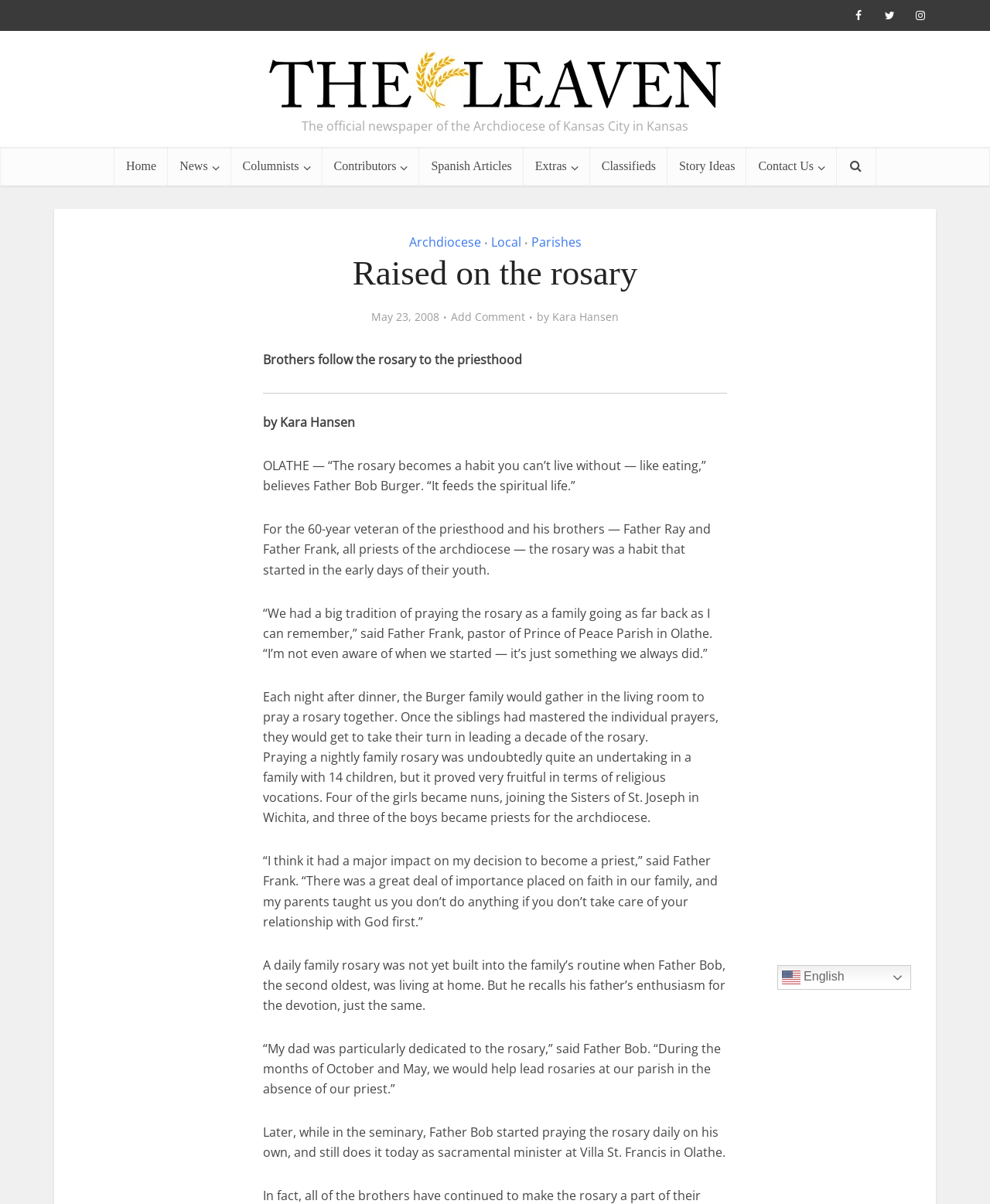Identify the bounding box of the UI element described as follows: "Add Comment". Provide the coordinates as four float numbers in the range of 0 to 1 [left, top, right, bottom].

[0.455, 0.258, 0.53, 0.269]